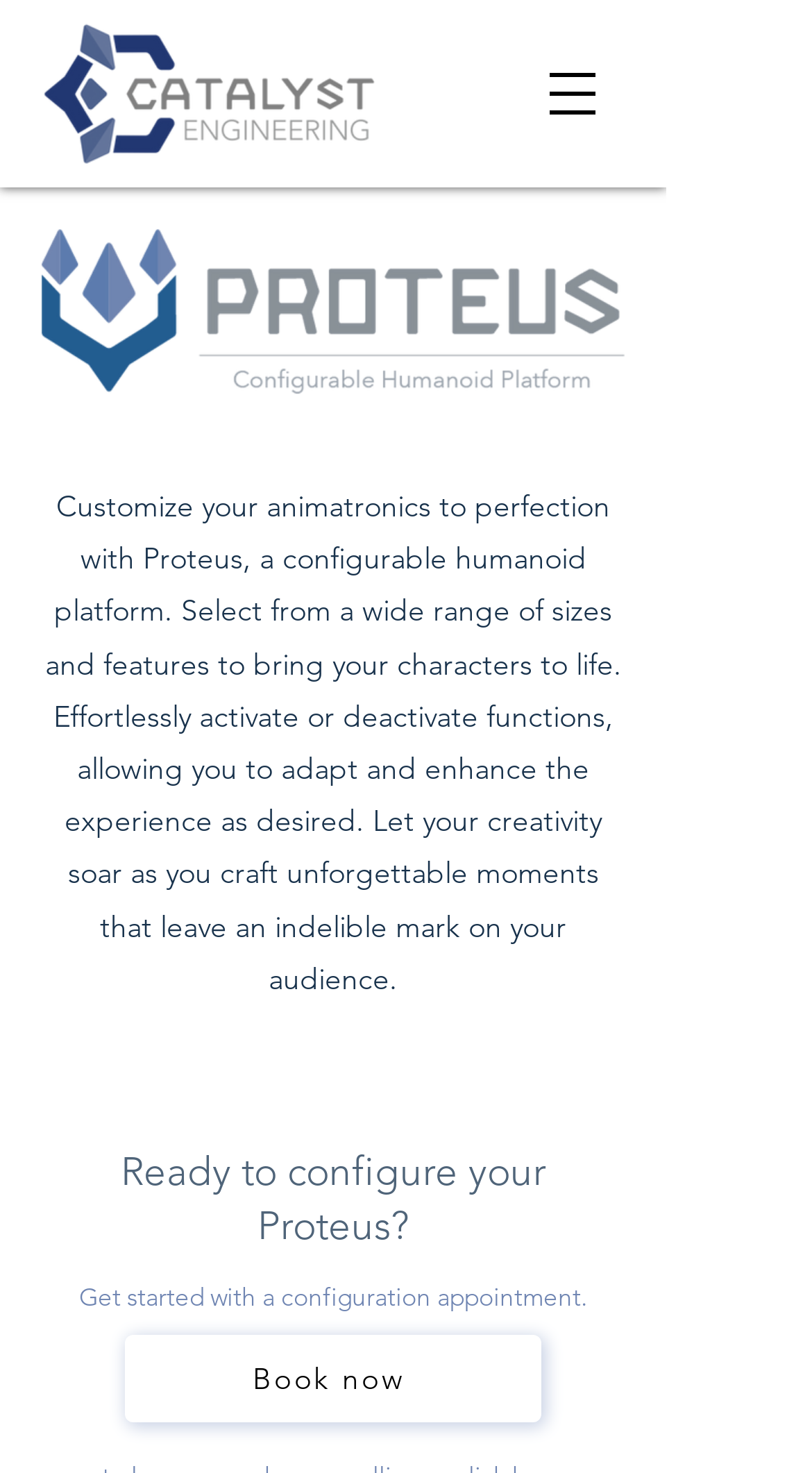What type of content can be created with the platform?
Examine the image closely and answer the question with as much detail as possible.

The platform allows users to create unforgettable moments, as mentioned in the static text 'Let your creativity soar as you craft unforgettable moments that leave an indelible mark on your audience.'